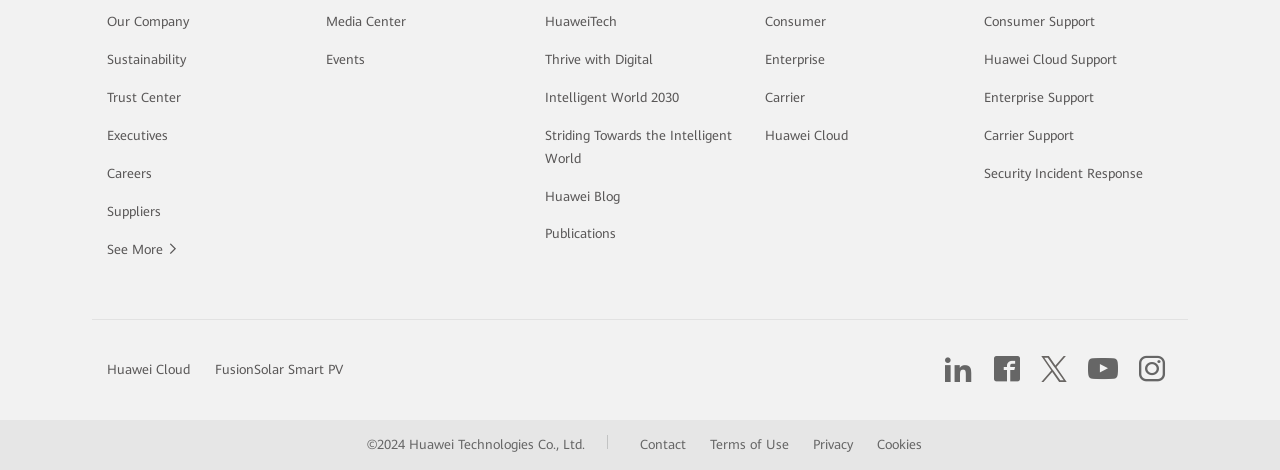Using the details in the image, give a detailed response to the question below:
What is the last link in the bottom-right section?

I looked at the bottom-right section of the webpage and found the links 'Contact', 'Terms of Use', 'Privacy', and 'Cookies'. The last link in this section is 'Cookies'.